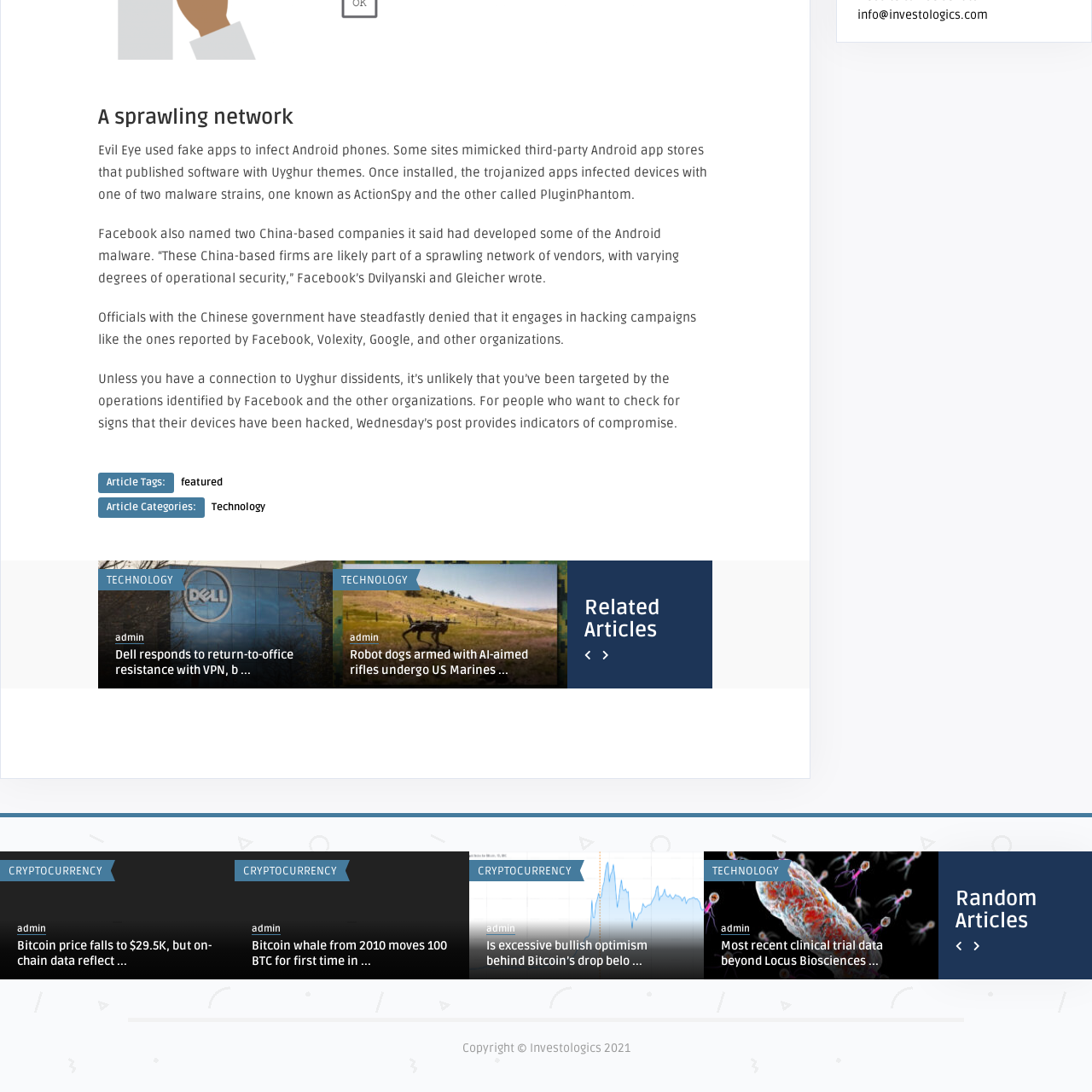What is the purpose of the image?
Focus on the image enclosed by the red bounding box and elaborate on your answer to the question based on the visual details present.

The image is placed within the surrounding content that discusses significant trends and events in the cryptocurrency market, suggesting that its purpose is to educate readers about advancements and news in the cryptocurrency sector.